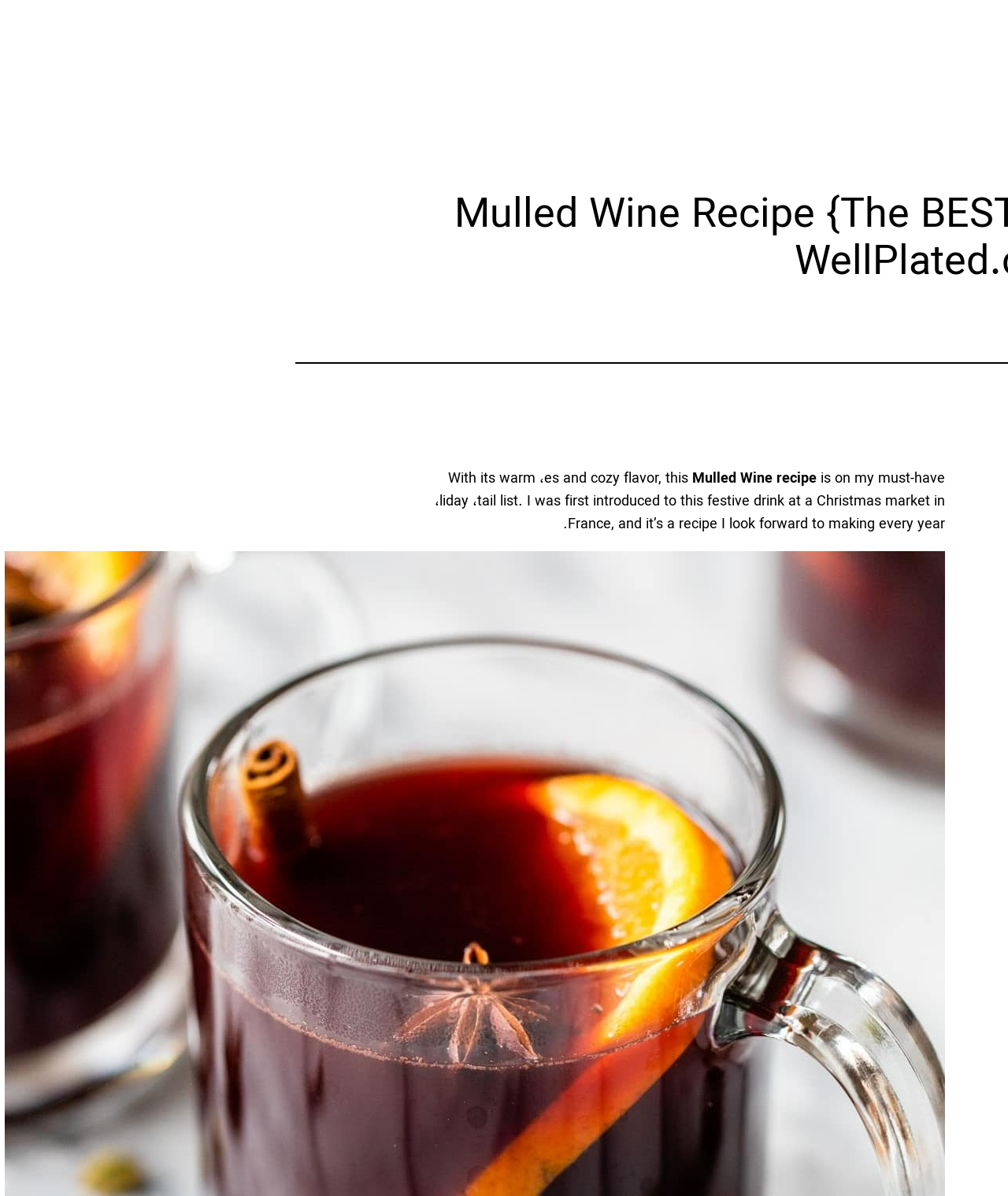Where was the author first introduced to Mulled Wine?
Look at the screenshot and provide an in-depth answer.

The author mentions that they were first introduced to Mulled Wine at a Christmas market in France, which is stated in the text 'I was first introduced to this festive drink at a Christmas market in France'.